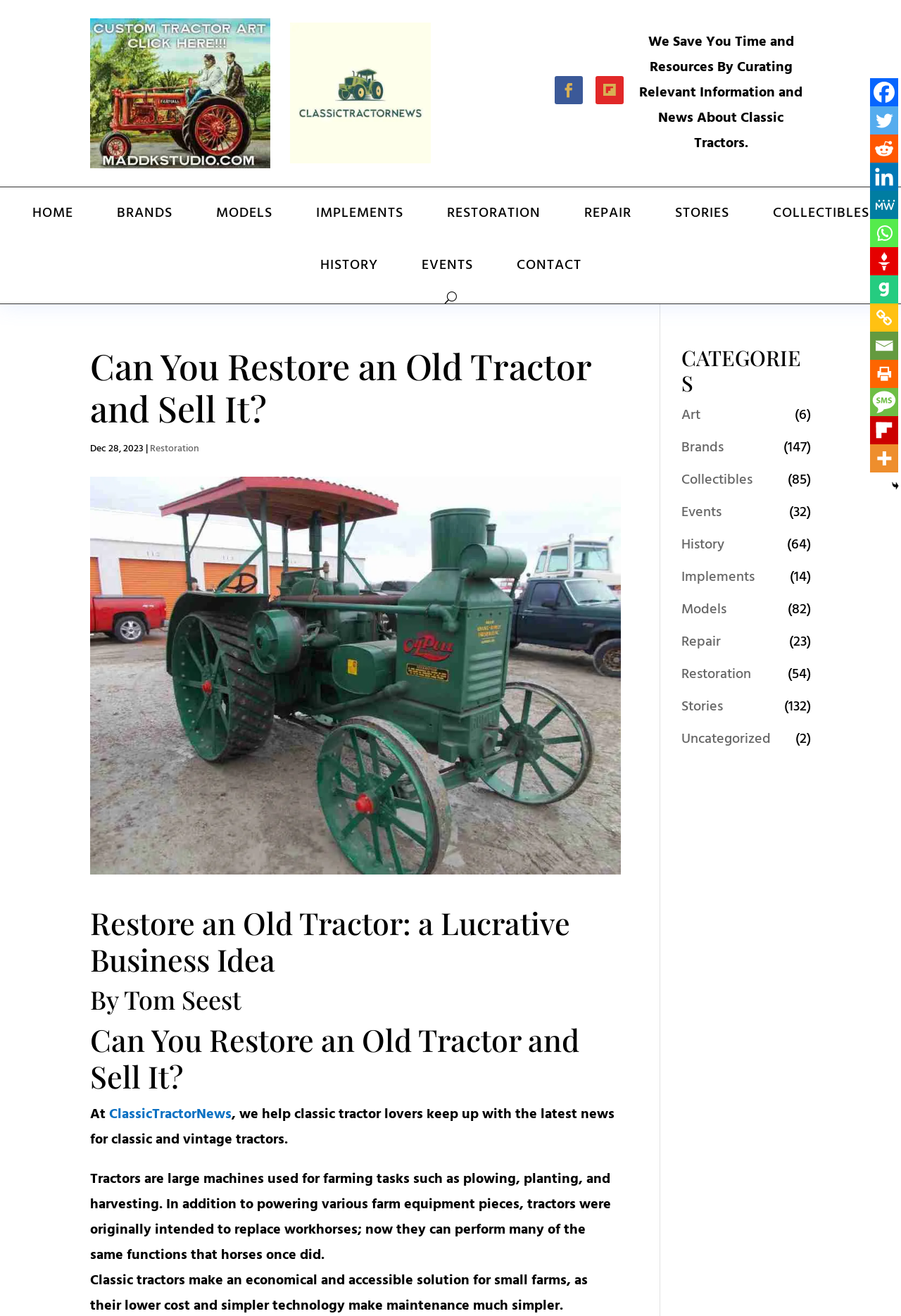What is the name of the website?
By examining the image, provide a one-word or phrase answer.

ClassicTractorNews